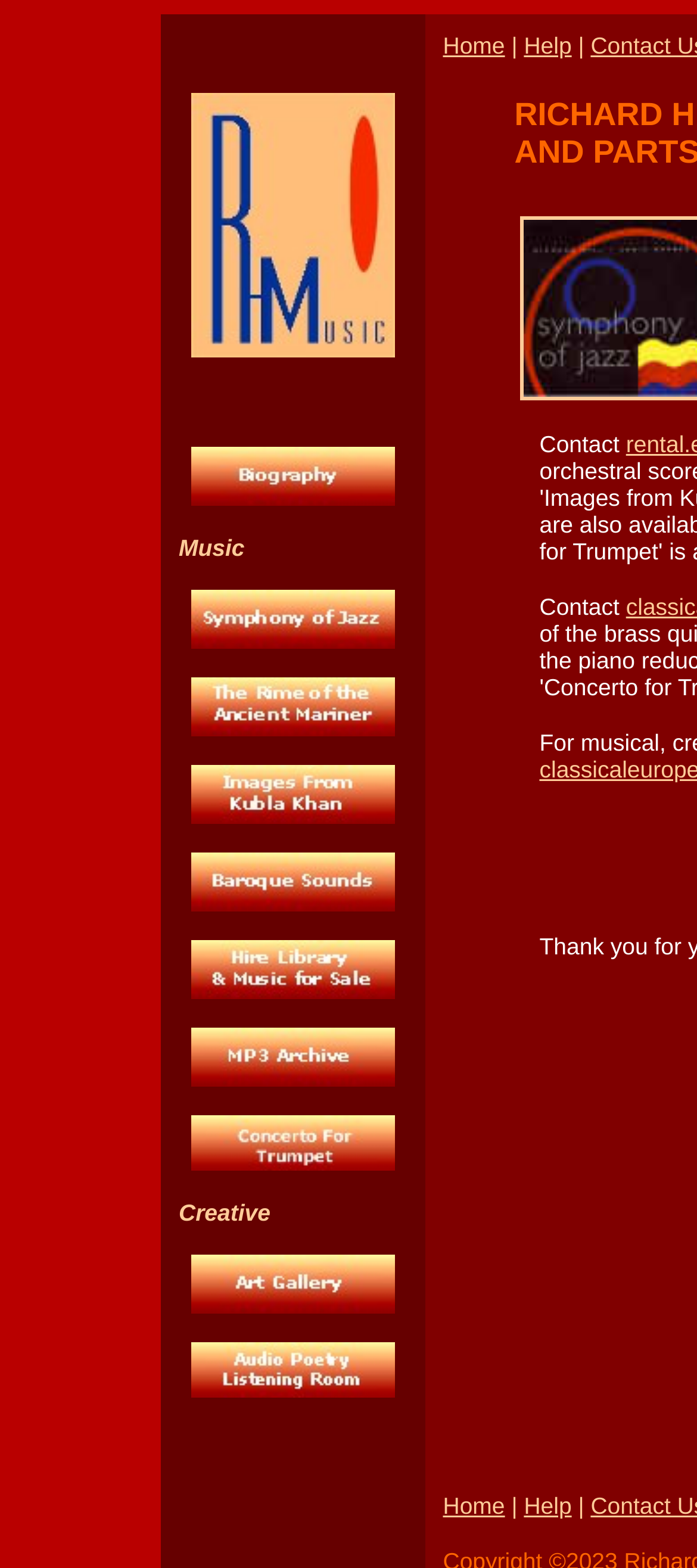Please locate the bounding box coordinates of the region I need to click to follow this instruction: "Click the first music link".

[0.274, 0.213, 0.566, 0.233]